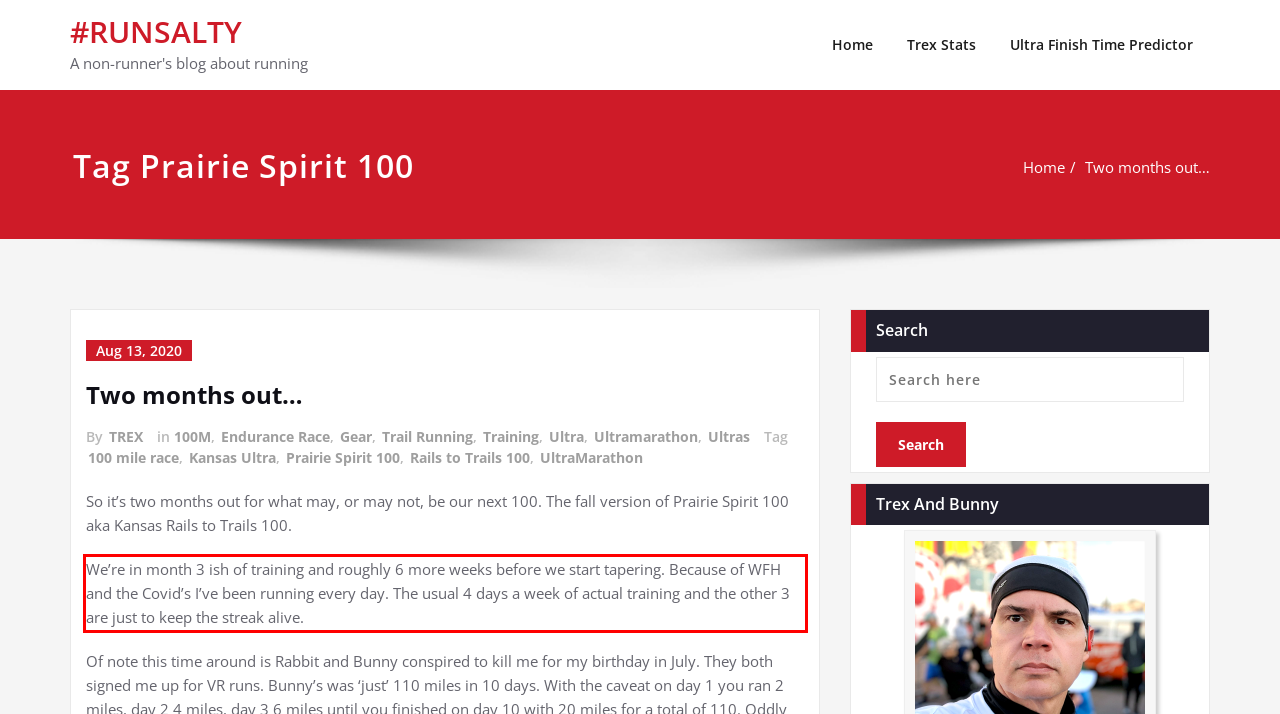You have a webpage screenshot with a red rectangle surrounding a UI element. Extract the text content from within this red bounding box.

We’re in month 3 ish of training and roughly 6 more weeks before we start tapering. Because of WFH and the Covid’s I’ve been running every day. The usual 4 days a week of actual training and the other 3 are just to keep the streak alive.